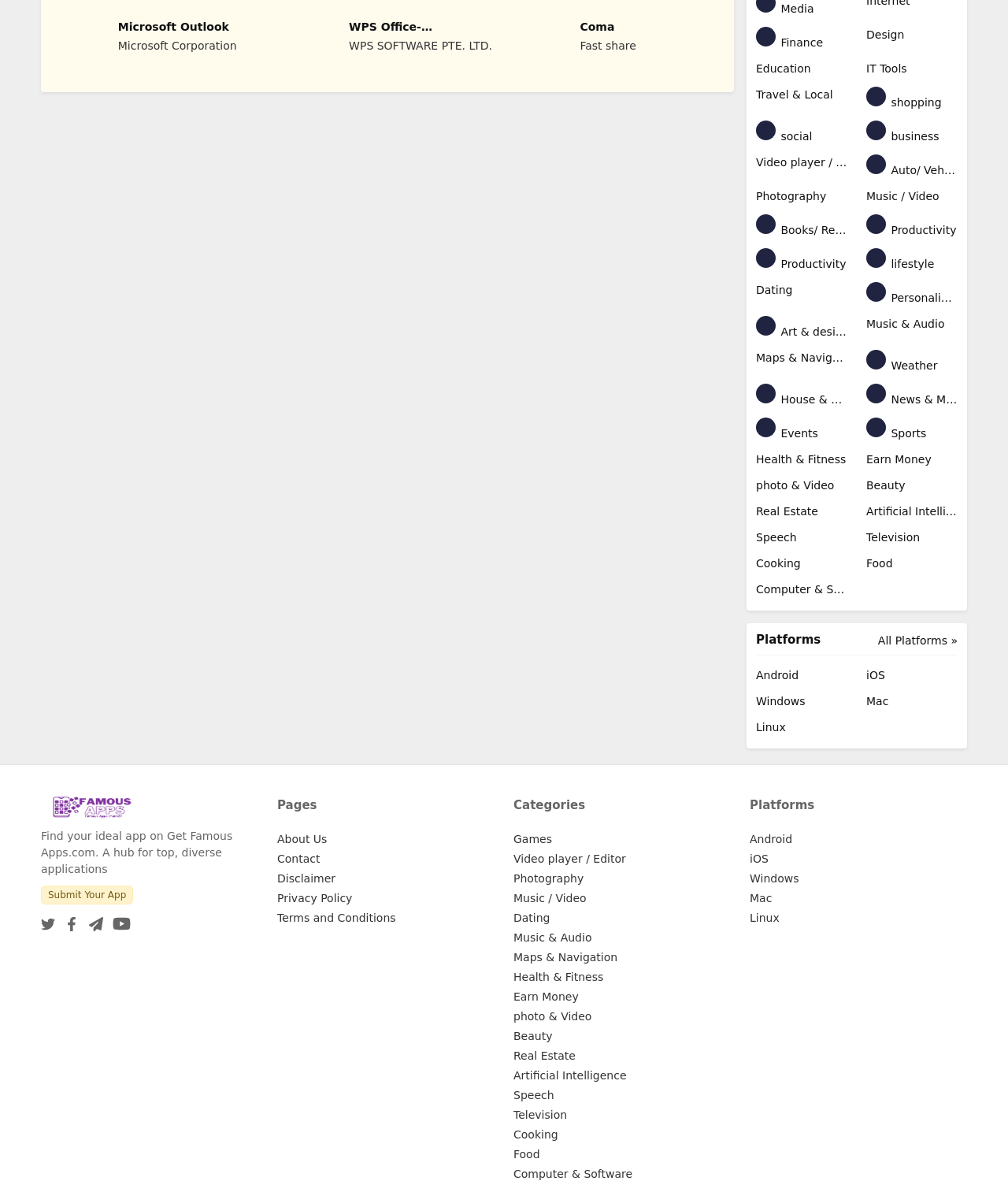Use a single word or phrase to answer the question: What is the first app category listed?

Finance